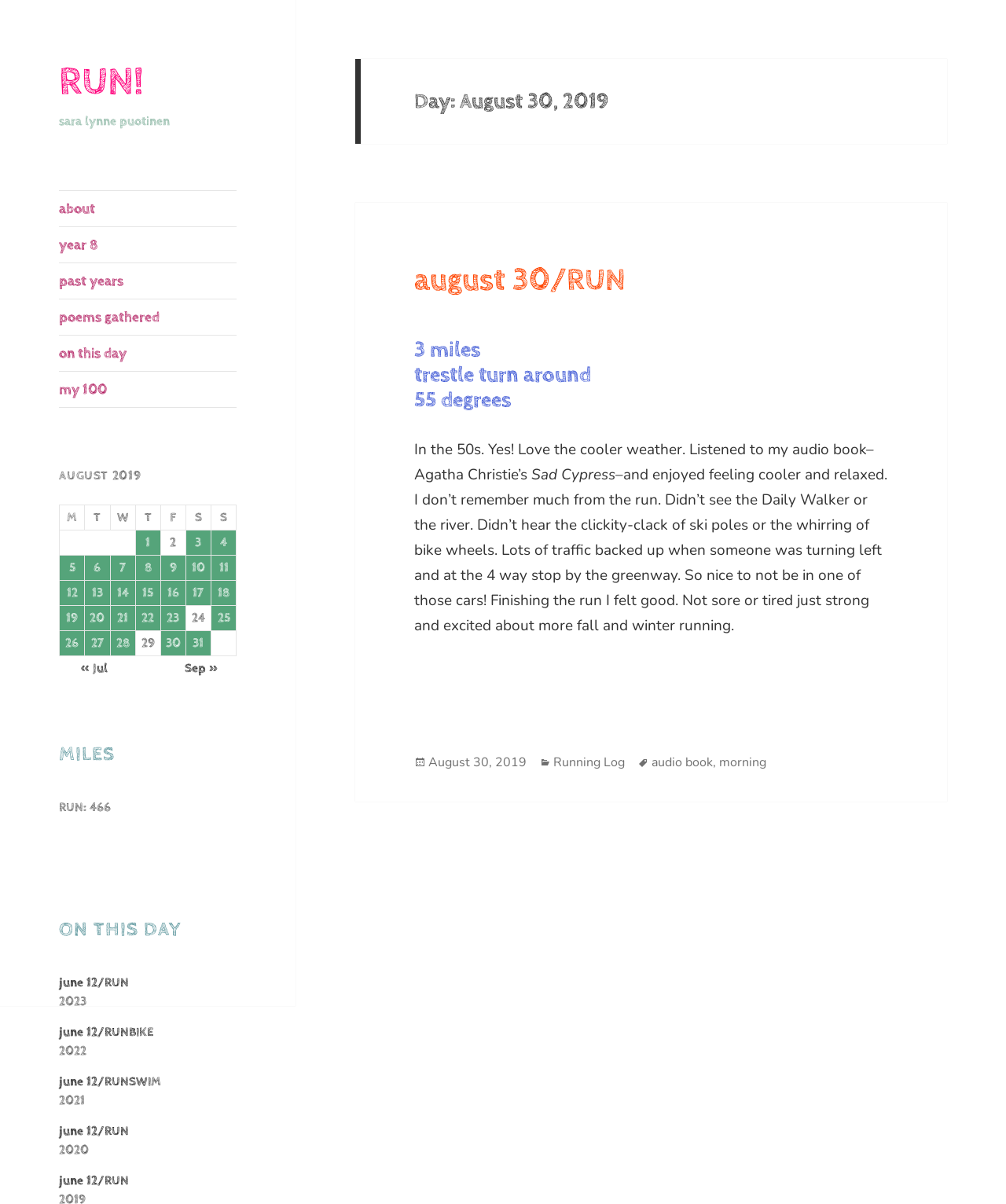Please give a concise answer to this question using a single word or phrase: 
What is the title of the table?

AUGUST 2019